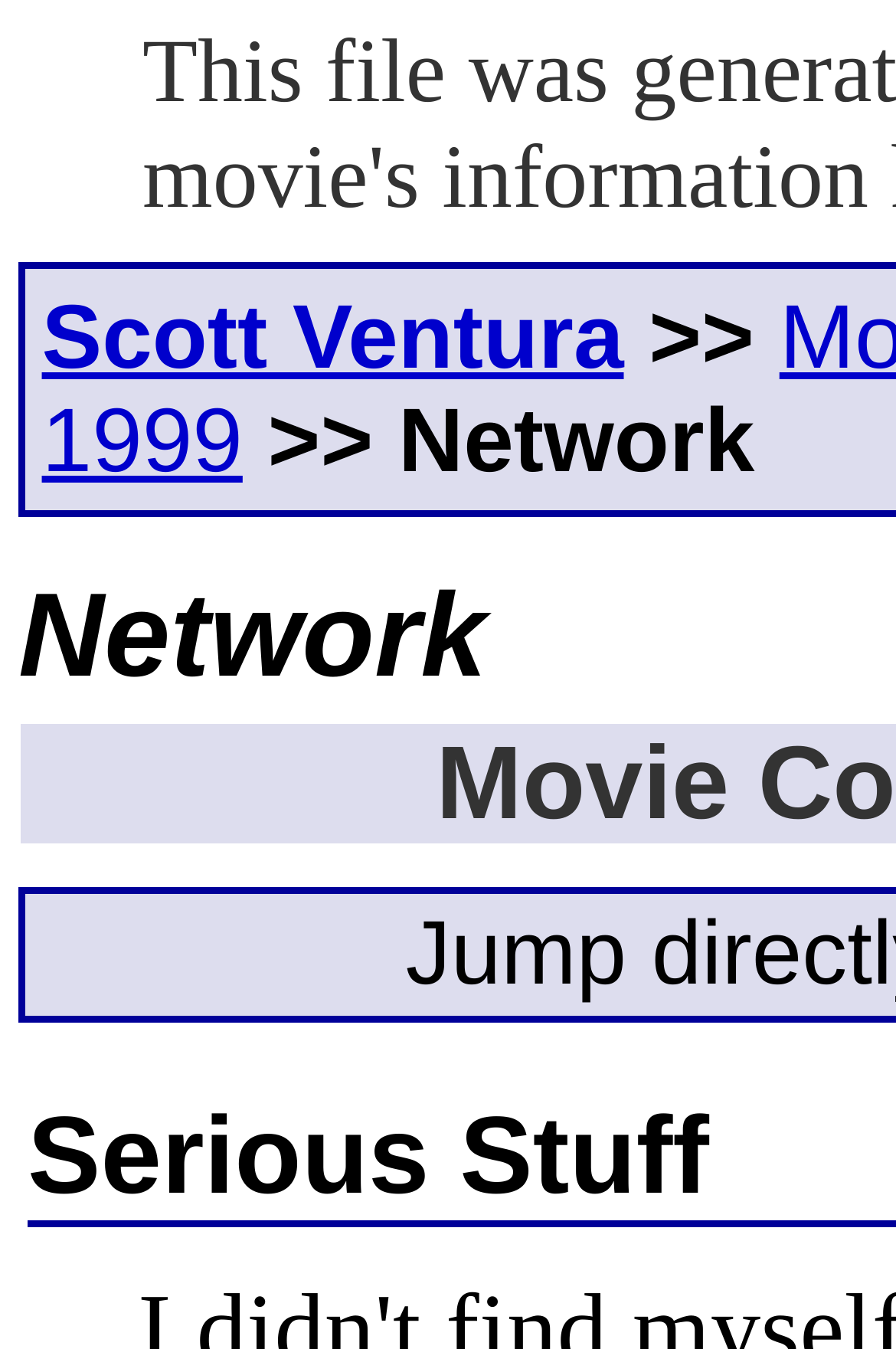Give the bounding box coordinates for this UI element: "Scott Ventura". The coordinates should be four float numbers between 0 and 1, arranged as [left, top, right, bottom].

[0.047, 0.212, 0.696, 0.287]